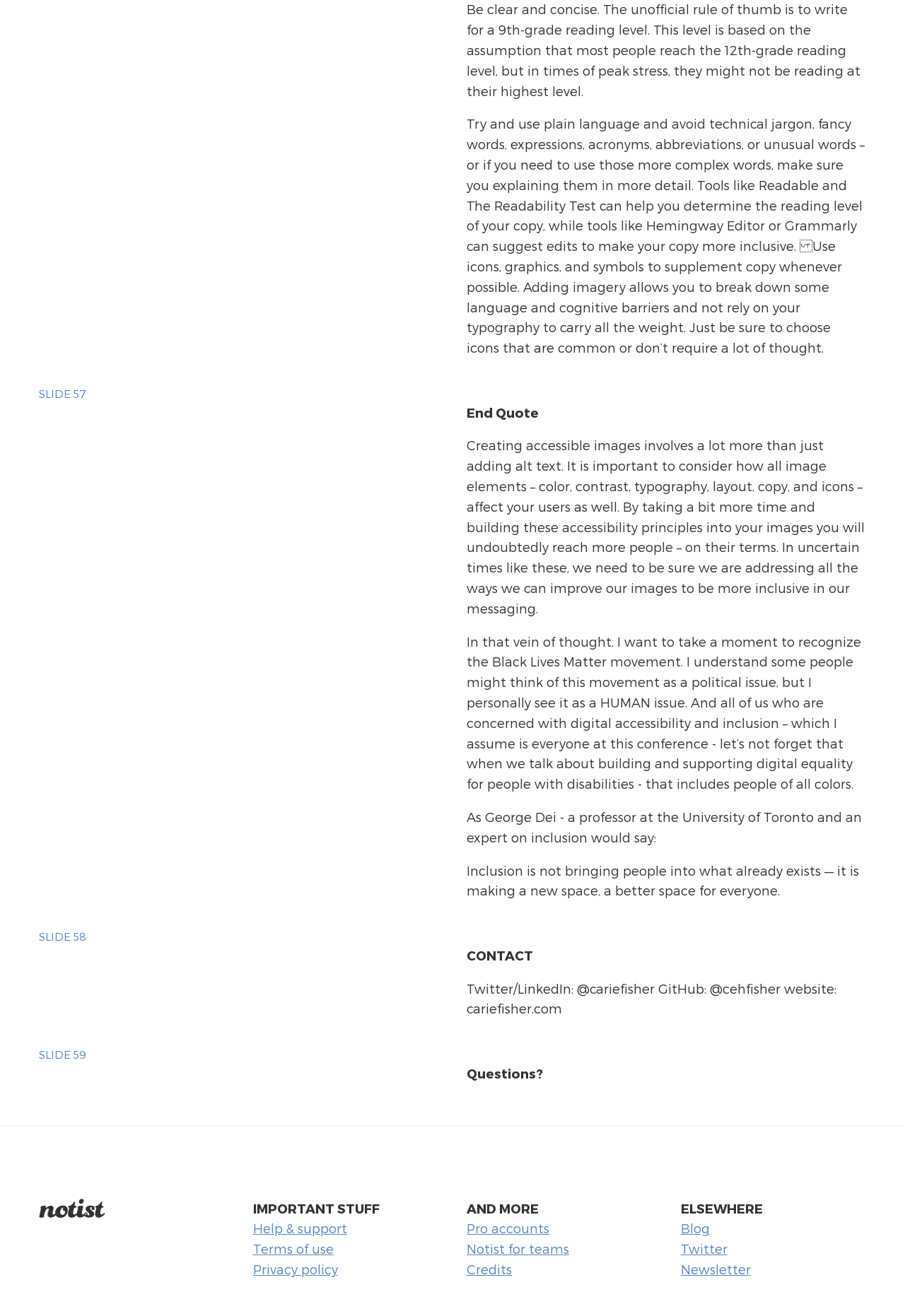Determine the bounding box coordinates of the clickable region to execute the instruction: "Visit the 'European Parliament election' page". The coordinates should be four float numbers between 0 and 1, denoted as [left, top, right, bottom].

None